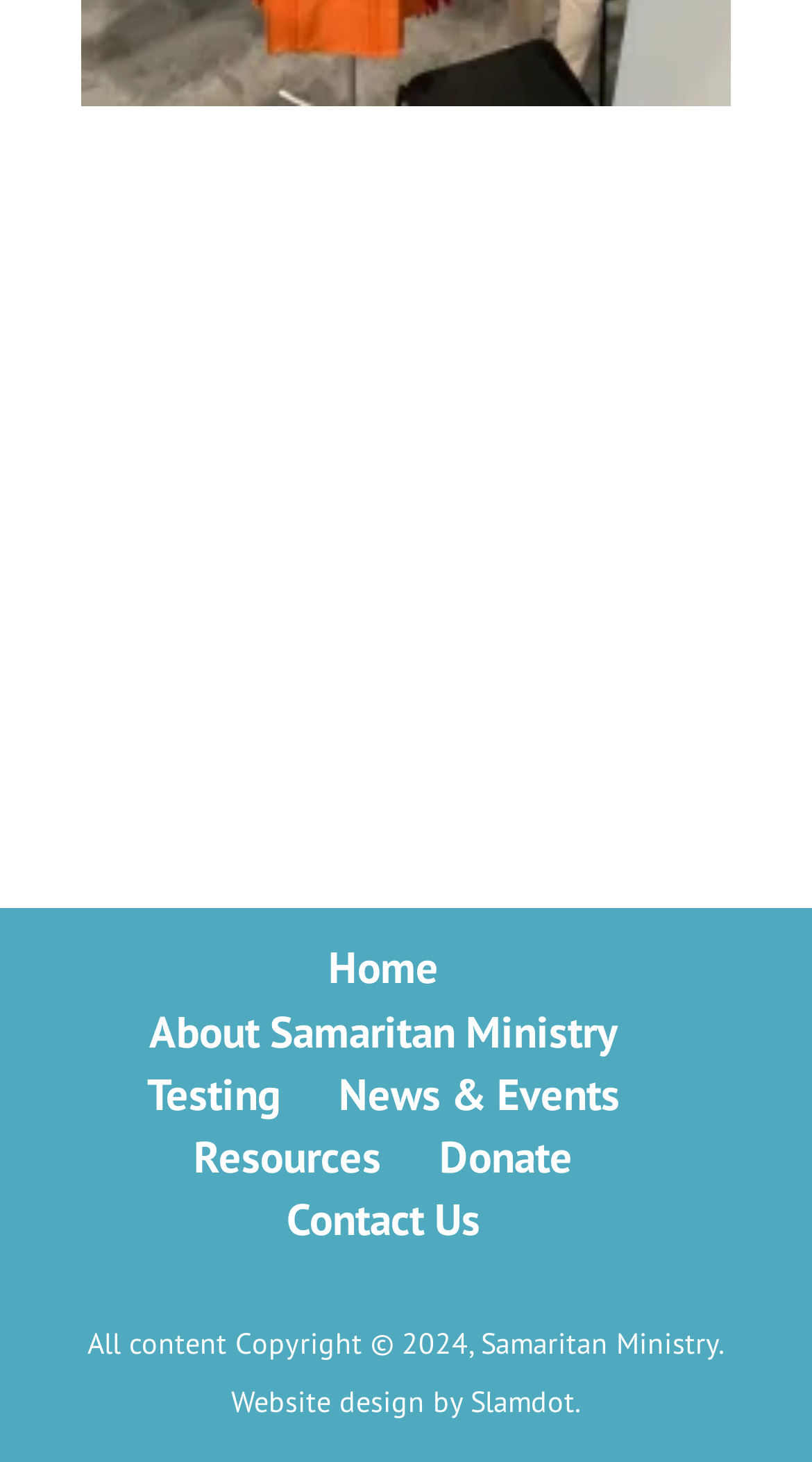What is the copyright year of the webpage content?
Refer to the image and offer an in-depth and detailed answer to the question.

I found the StaticText element with the text 'All content Copyright © 2024, Samaritan Ministry. Website design by' and its bounding box coordinates are [0.108, 0.907, 0.892, 0.971], which indicates its position at the bottom of the webpage.